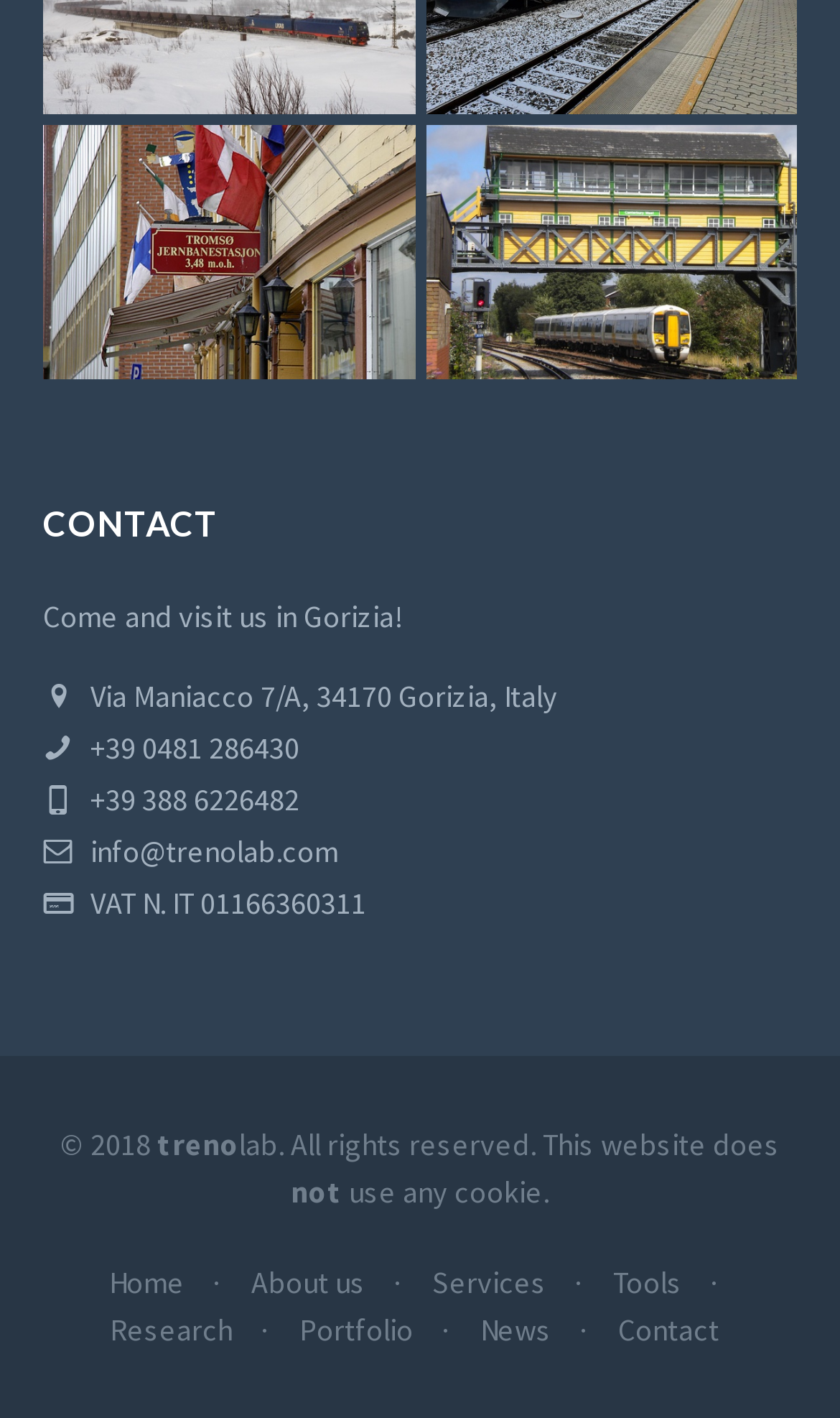Locate the bounding box coordinates of the clickable element to fulfill the following instruction: "Learn more about Canterbury West Enhancement Development". Provide the coordinates as four float numbers between 0 and 1 in the format [left, top, right, bottom].

[0.506, 0.088, 0.949, 0.267]